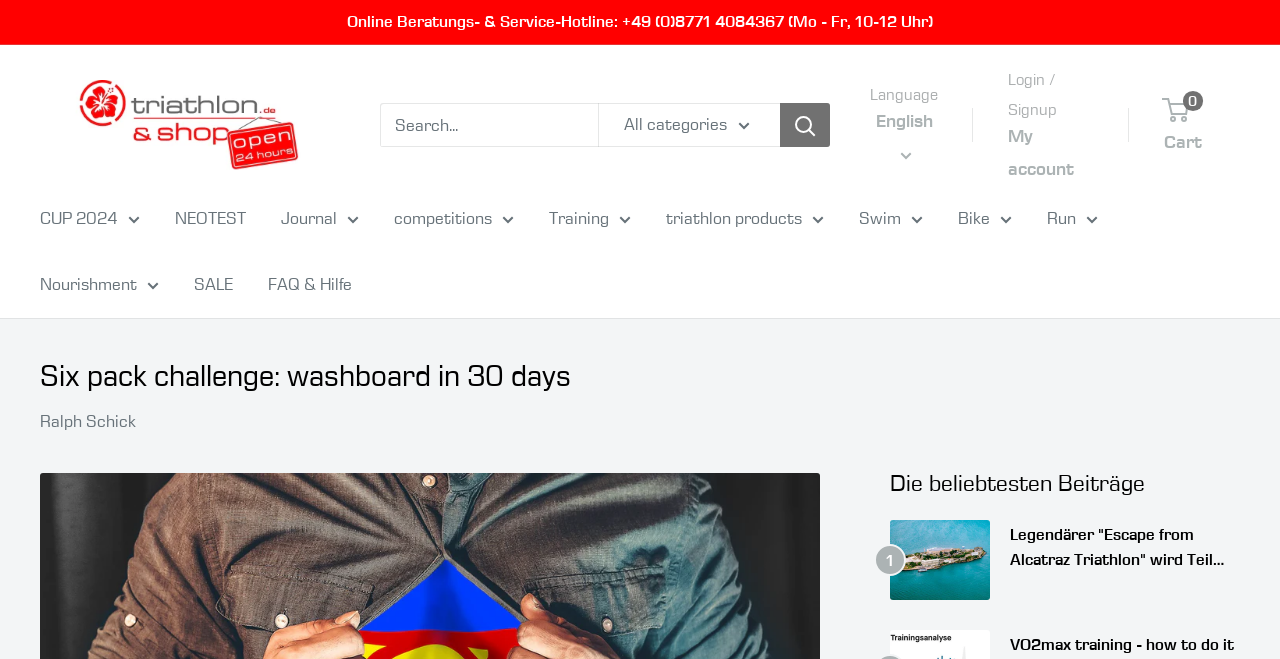What is the current status of the cart?
Provide an in-depth and detailed explanation in response to the question.

The current status of the cart can be determined by looking at the link element that says '0 Cart', which indicates that the cart is currently empty.